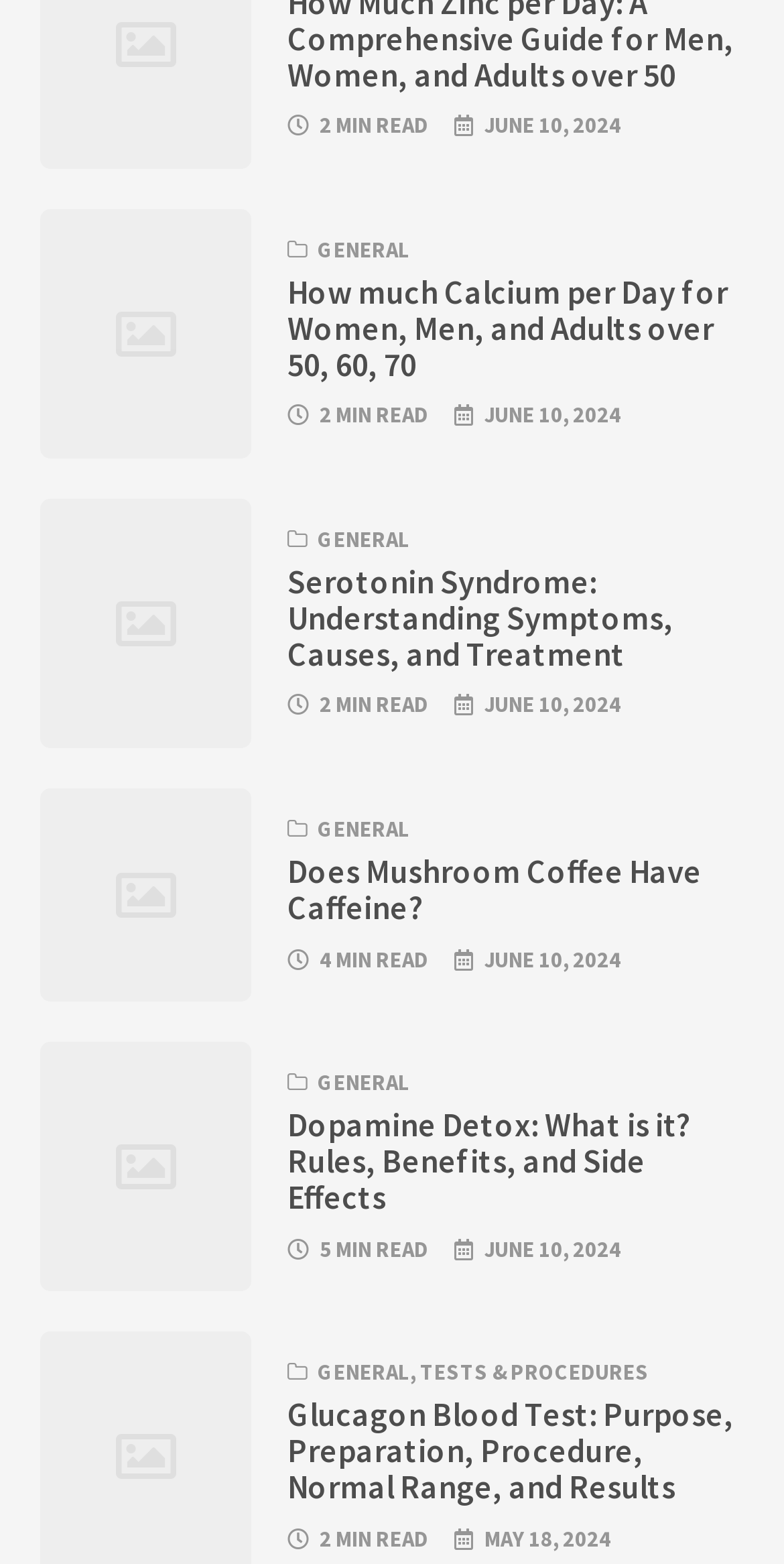Find the bounding box coordinates of the area that needs to be clicked in order to achieve the following instruction: "Check article about mushroom coffee". The coordinates should be specified as four float numbers between 0 and 1, i.e., [left, top, right, bottom].

[0.051, 0.504, 0.321, 0.64]